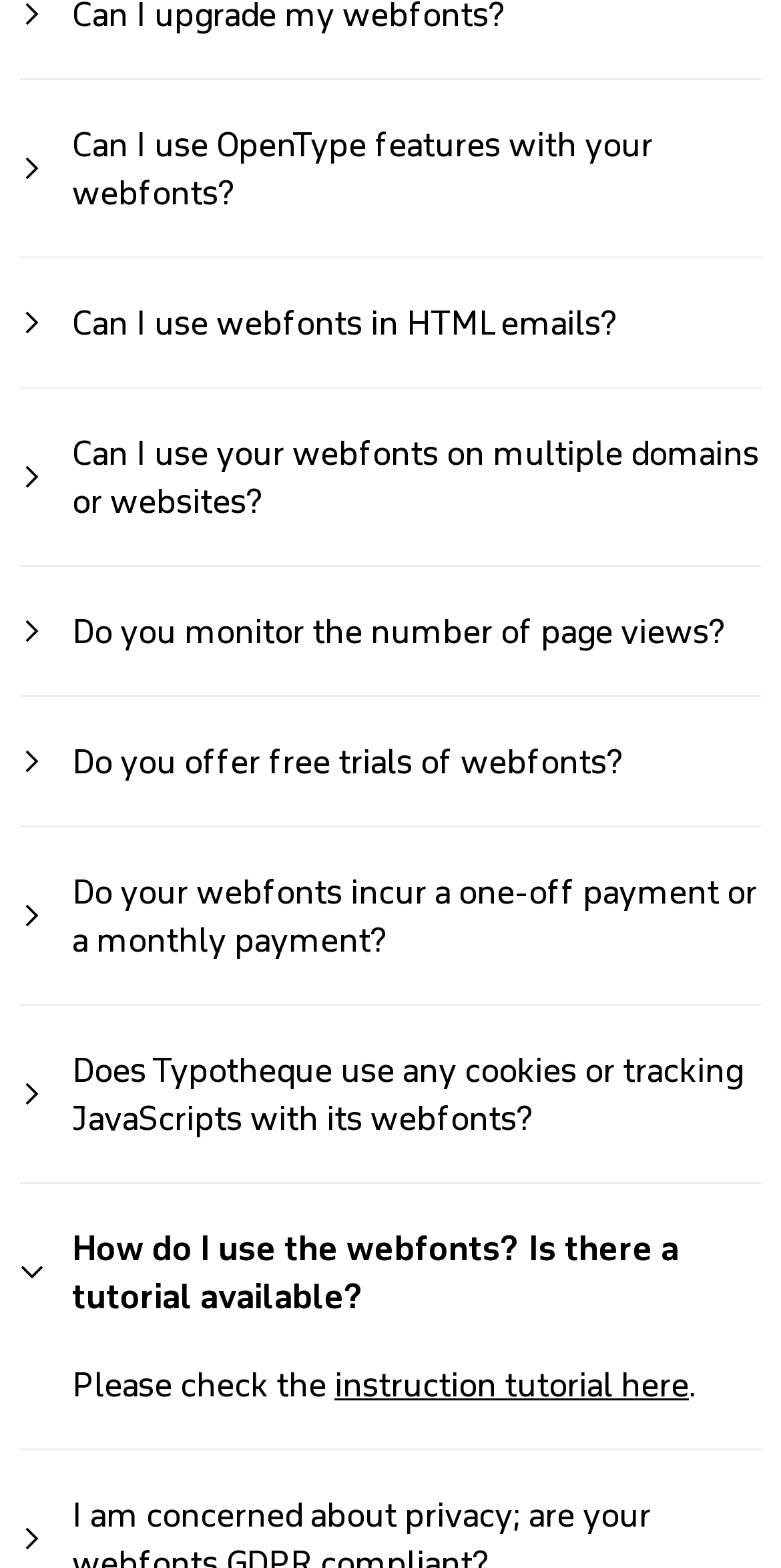Respond with a single word or phrase to the following question: Does Typotheque use cookies or tracking JavaScripts with its webfonts?

No